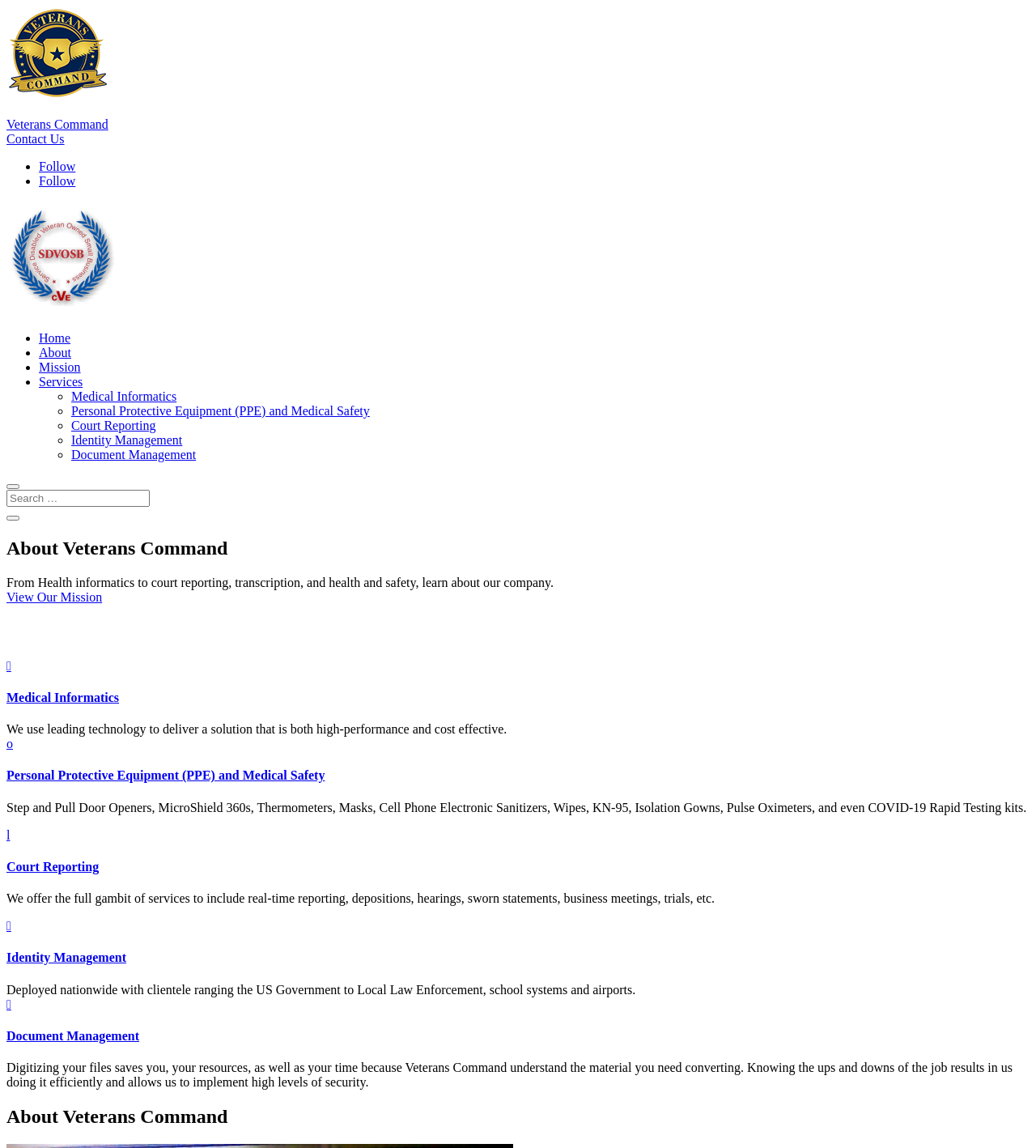Write a detailed summary of the webpage, including text, images, and layout.

The webpage is about Veterans Command, a company that provides various services. At the top, there is a logo image and a link to the company's name. Below that, there are social media links to Facebook and Twitter. 

On the left side, there is a vertical menu with links to different sections of the website, including Home, About, Mission, and Services. The Services section is further divided into subcategories, including Medical Informatics, Personal Protective Equipment (PPE) and Medical Safety, Court Reporting, Identity Management, and Document Management.

The main content of the webpage is divided into sections, each describing one of the services offered by Veterans Command. The first section is about Medical Informatics, which uses leading technology to deliver high-performance and cost-effective solutions. 

Below that, there is a section about Personal Protective Equipment (PPE) and Medical Safety, which lists various products offered, including door openers, thermometers, masks, and COVID-19 rapid testing kits.

The next section is about Court Reporting, which offers services such as real-time reporting, depositions, and trials. 

Following that, there are sections about Identity Management, which is deployed nationwide with various clients, and Document Management, which digitizes files efficiently and securely.

Throughout the webpage, there are buttons and search bars, allowing users to navigate and find specific information easily.